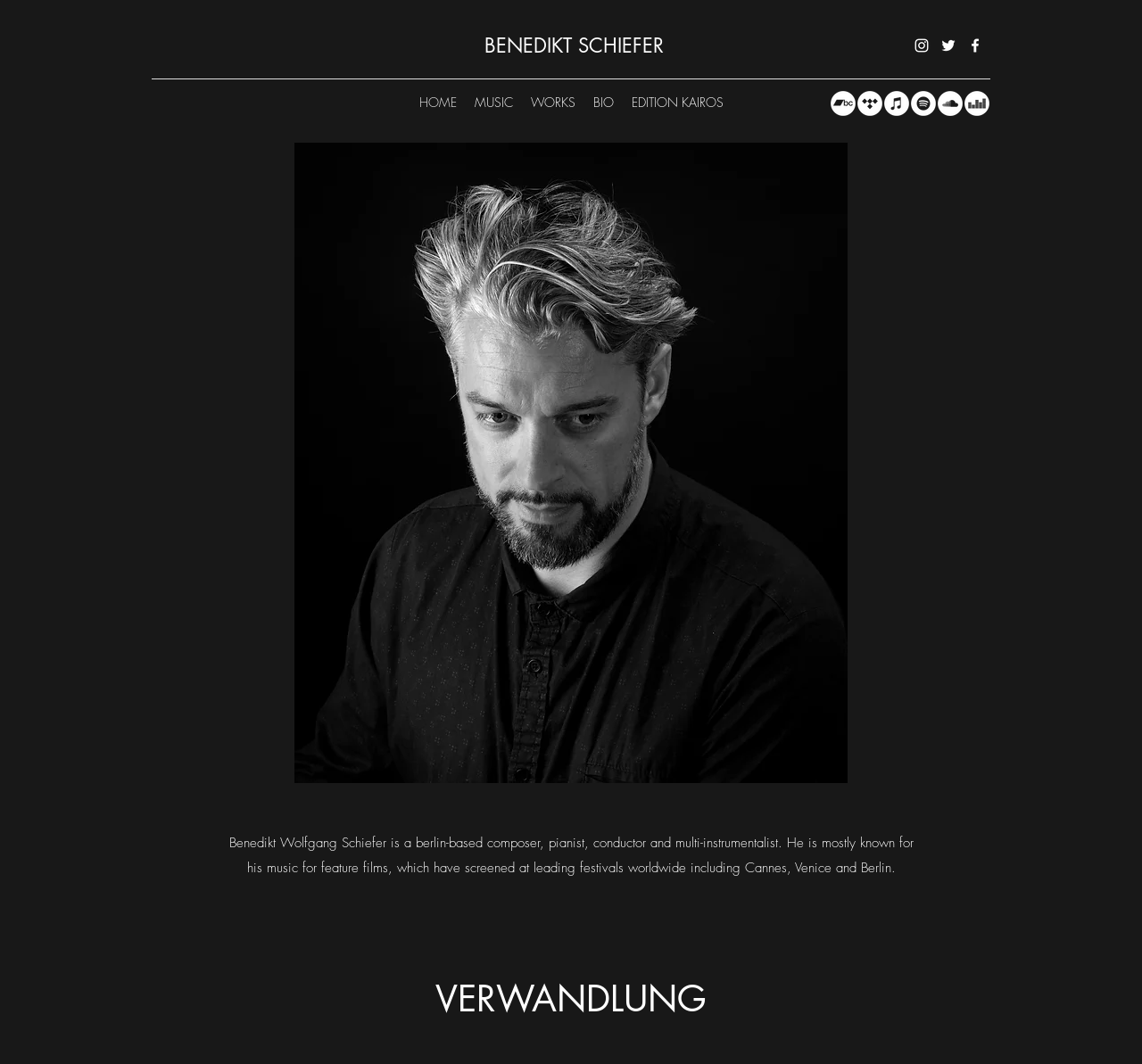Determine which piece of text is the heading of the webpage and provide it.

Benedikt Wolfgang Schiefer is a berlin-based composer, pianist, conductor and multi-instrumentalist. He is mostly known for his music for feature films, which have screened at leading festivals worldwide including Cannes, Venice and Berlin.